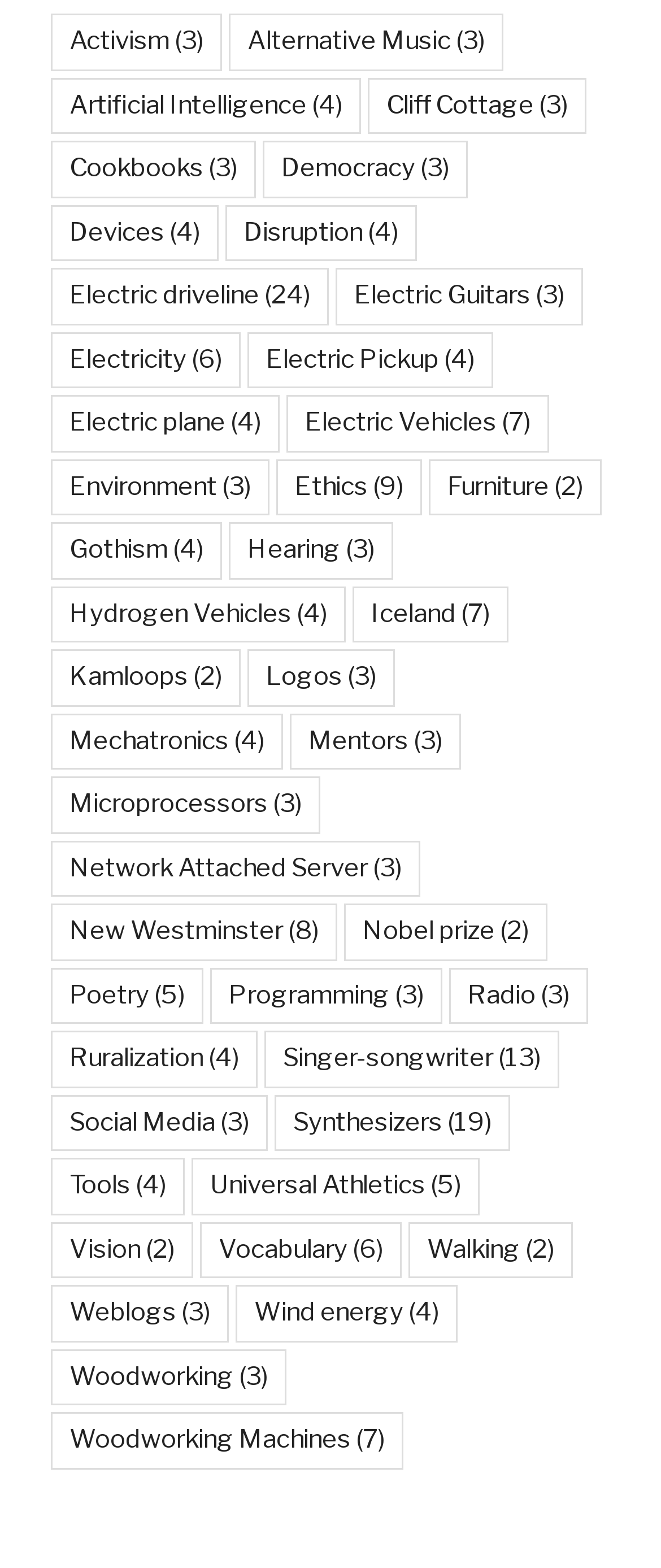How many links are on this webpage?
Based on the screenshot, provide a one-word or short-phrase response.

1197